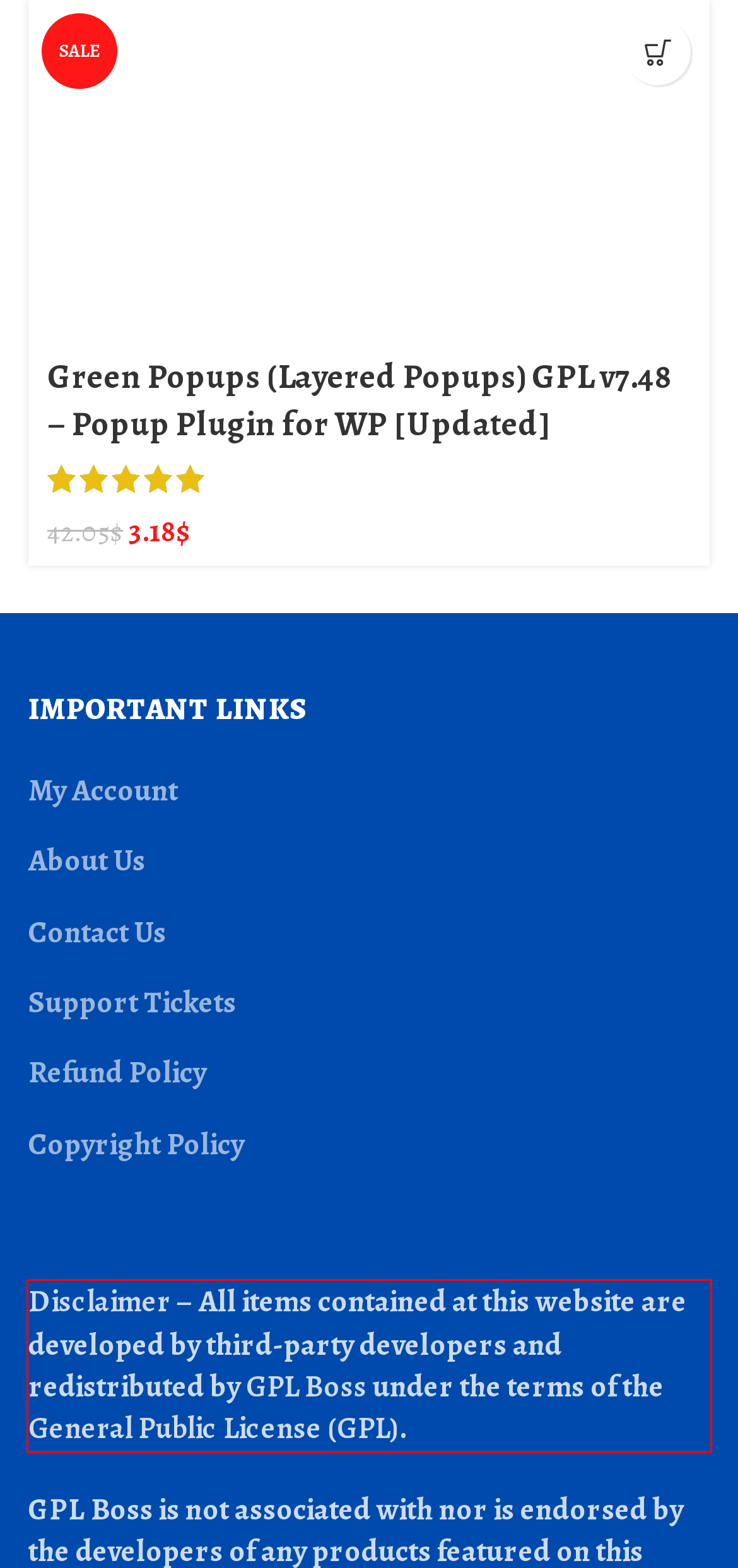You are presented with a screenshot containing a red rectangle. Extract the text found inside this red bounding box.

Disclaimer – All items contained at this website are developed by third-party developers and redistributed by GPL Boss under the terms of the General Public License (GPL).